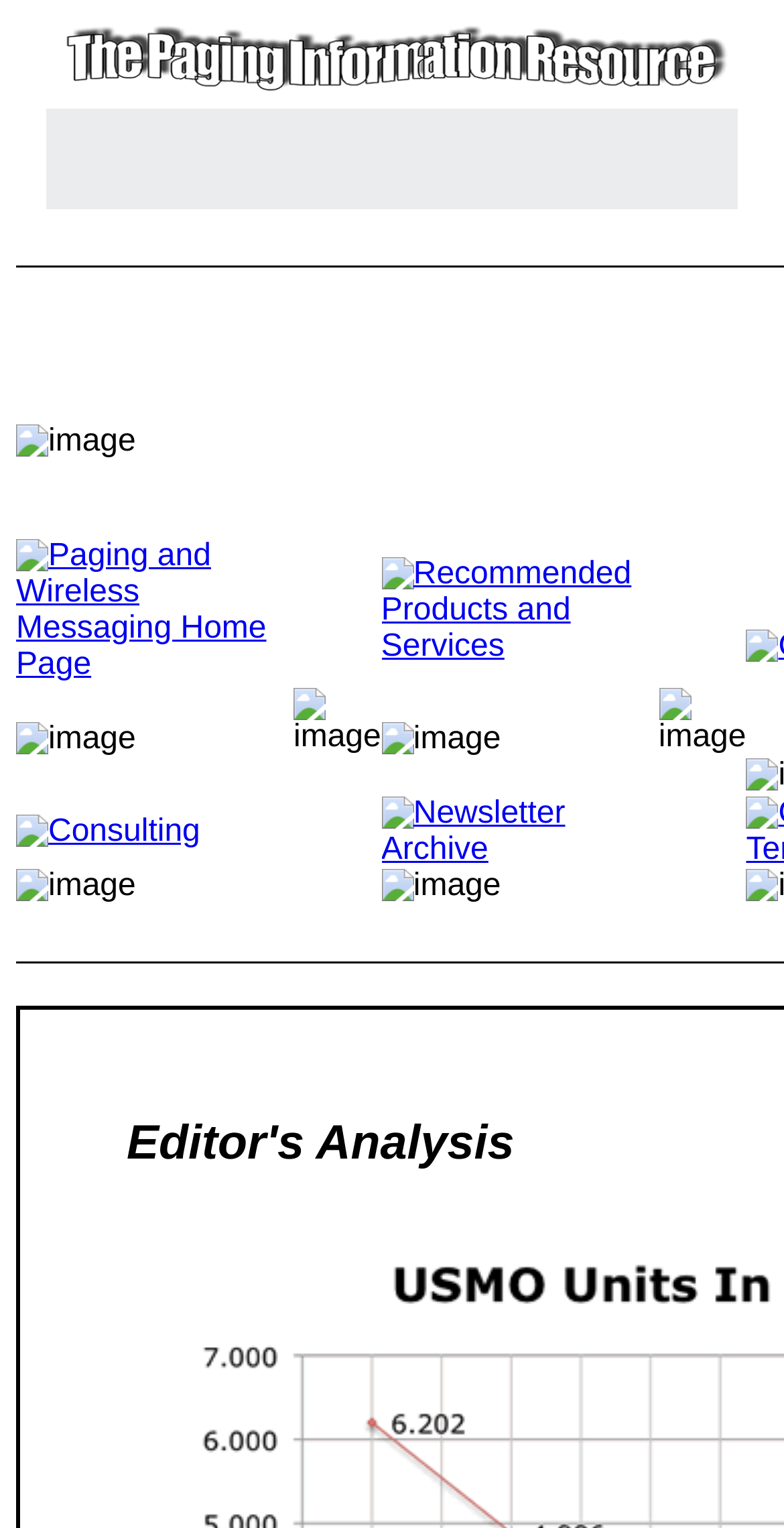What is the purpose of the 'Consulting' section?
Your answer should be a single word or phrase derived from the screenshot.

Providing consulting services